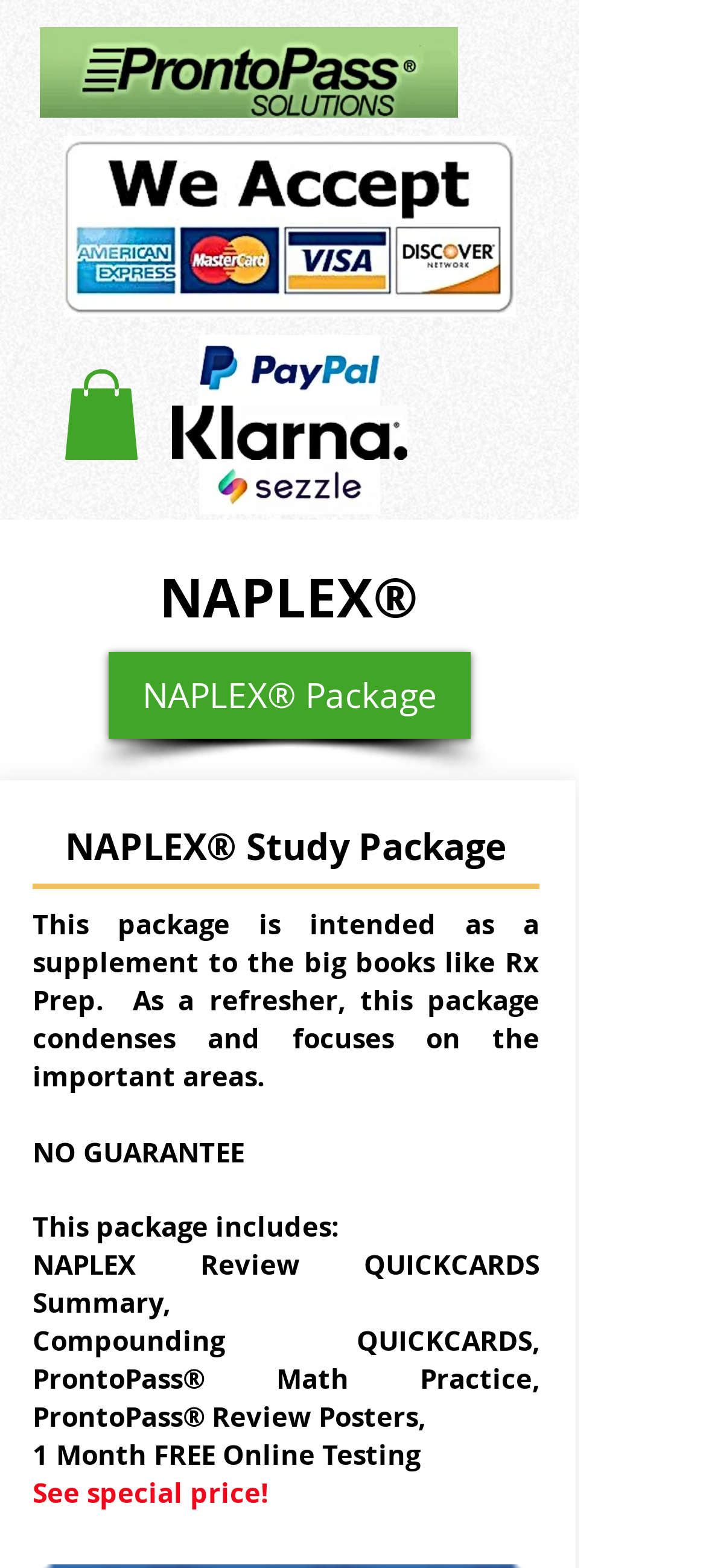What is the name of the study package?
Answer the question with detailed information derived from the image.

I found a button element with the text 'NAPLEX Package' on the webpage, which suggests that this is the name of the study package being offered.